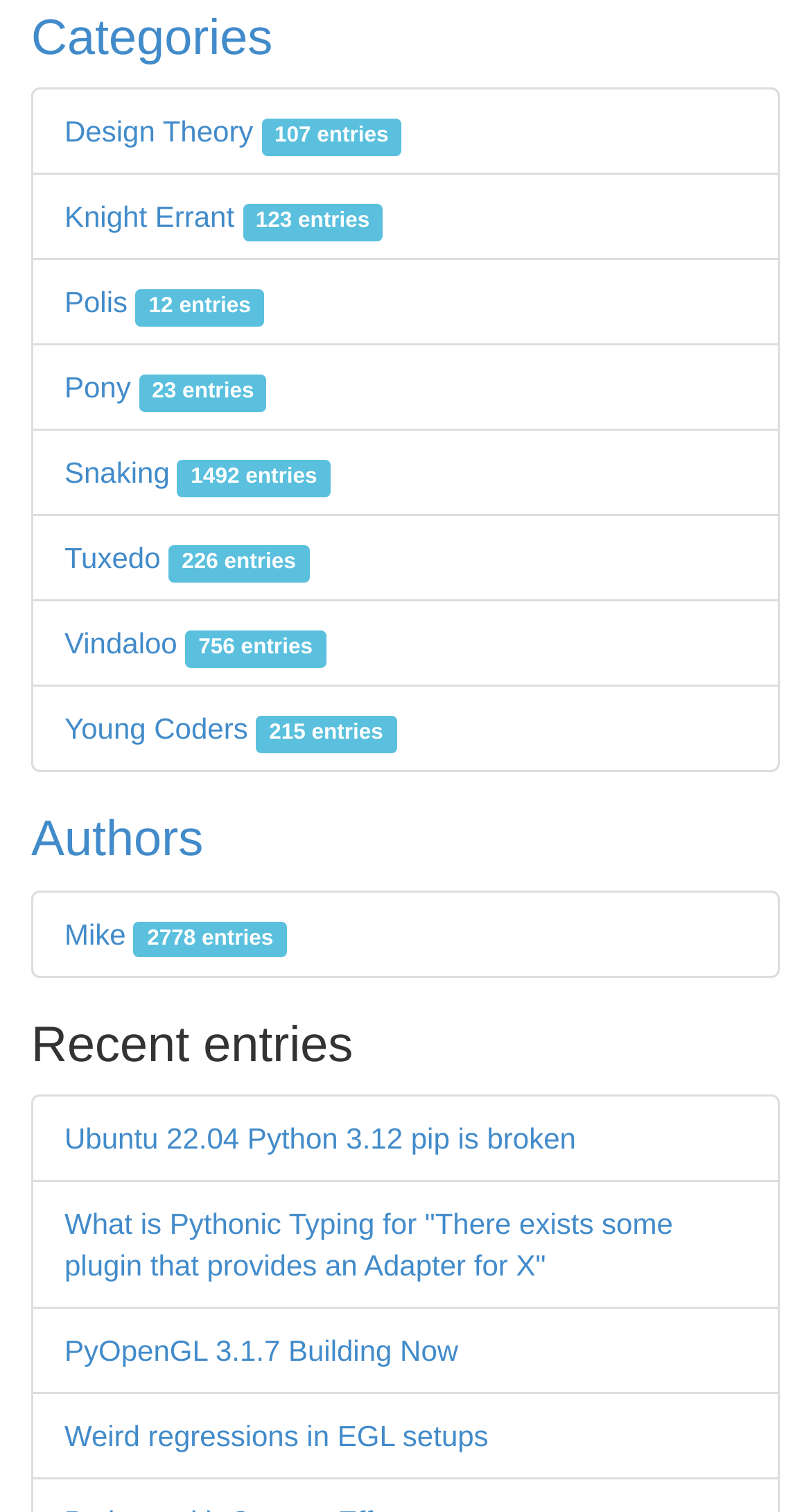Pinpoint the bounding box coordinates of the clickable element needed to complete the instruction: "Check PyOpenGL 3.1.7 Building Now". The coordinates should be provided as four float numbers between 0 and 1: [left, top, right, bottom].

[0.079, 0.882, 0.565, 0.904]